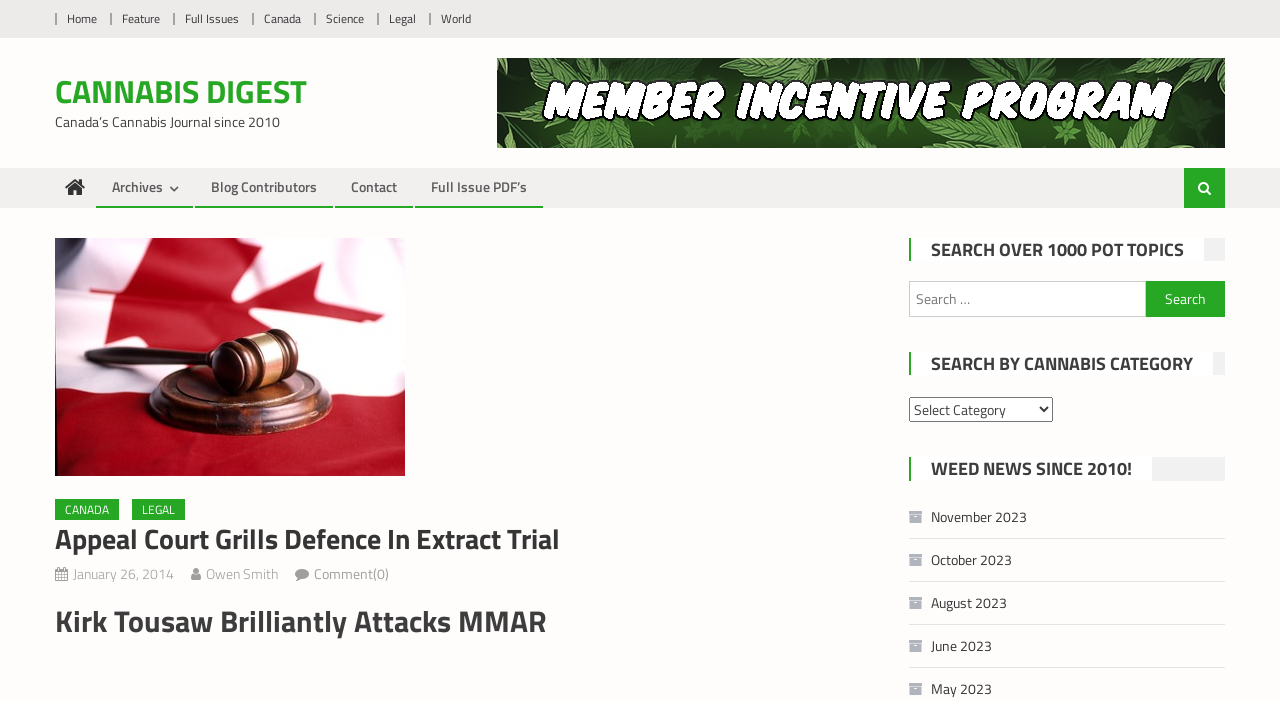Answer the following query with a single word or phrase:
What is the date of the article?

January 26, 2014